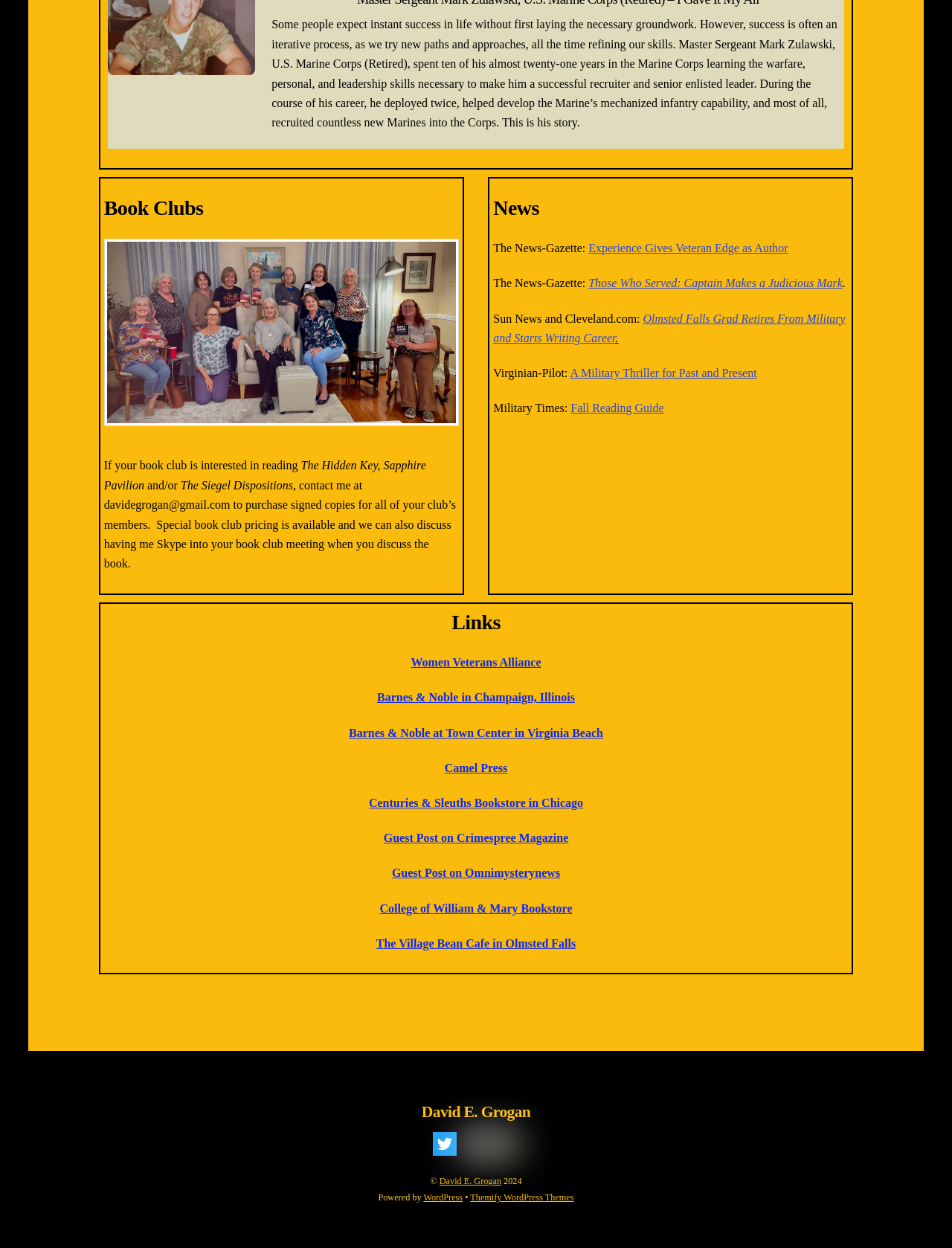Please use the details from the image to answer the following question comprehensively:
What is the purpose of the 'Book Clubs' section?

The 'Book Clubs' section provides information on how to contact the author to purchase signed copies of his book for book clubs, and also to discuss having the author Skype into the book club meeting.